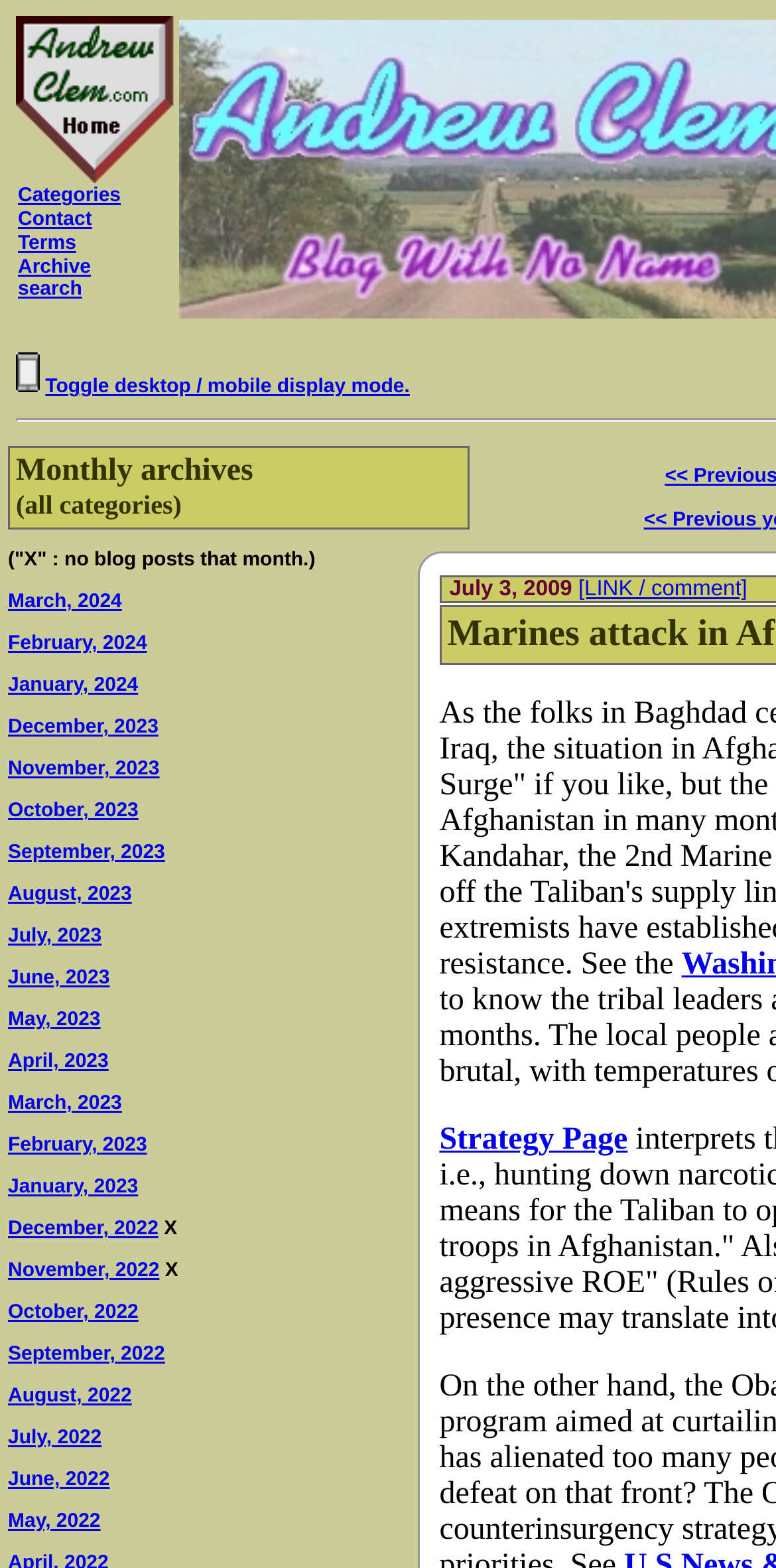Identify the bounding box for the UI element described as: "Categories". The coordinates should be four float numbers between 0 and 1, i.e., [left, top, right, bottom].

[0.023, 0.118, 0.156, 0.132]